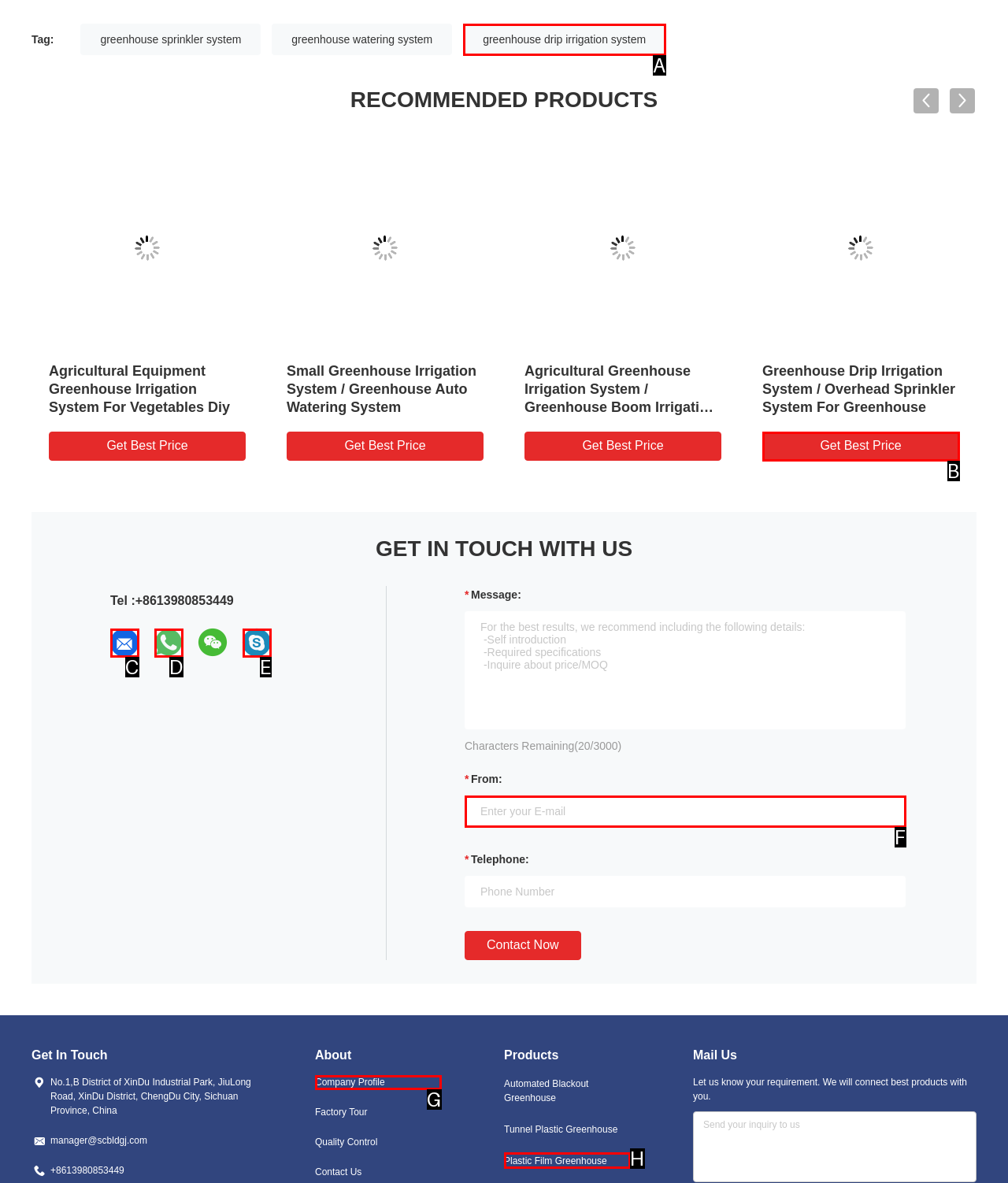From the given choices, determine which HTML element aligns with the description: title="whatsapp" Respond with the letter of the appropriate option.

D